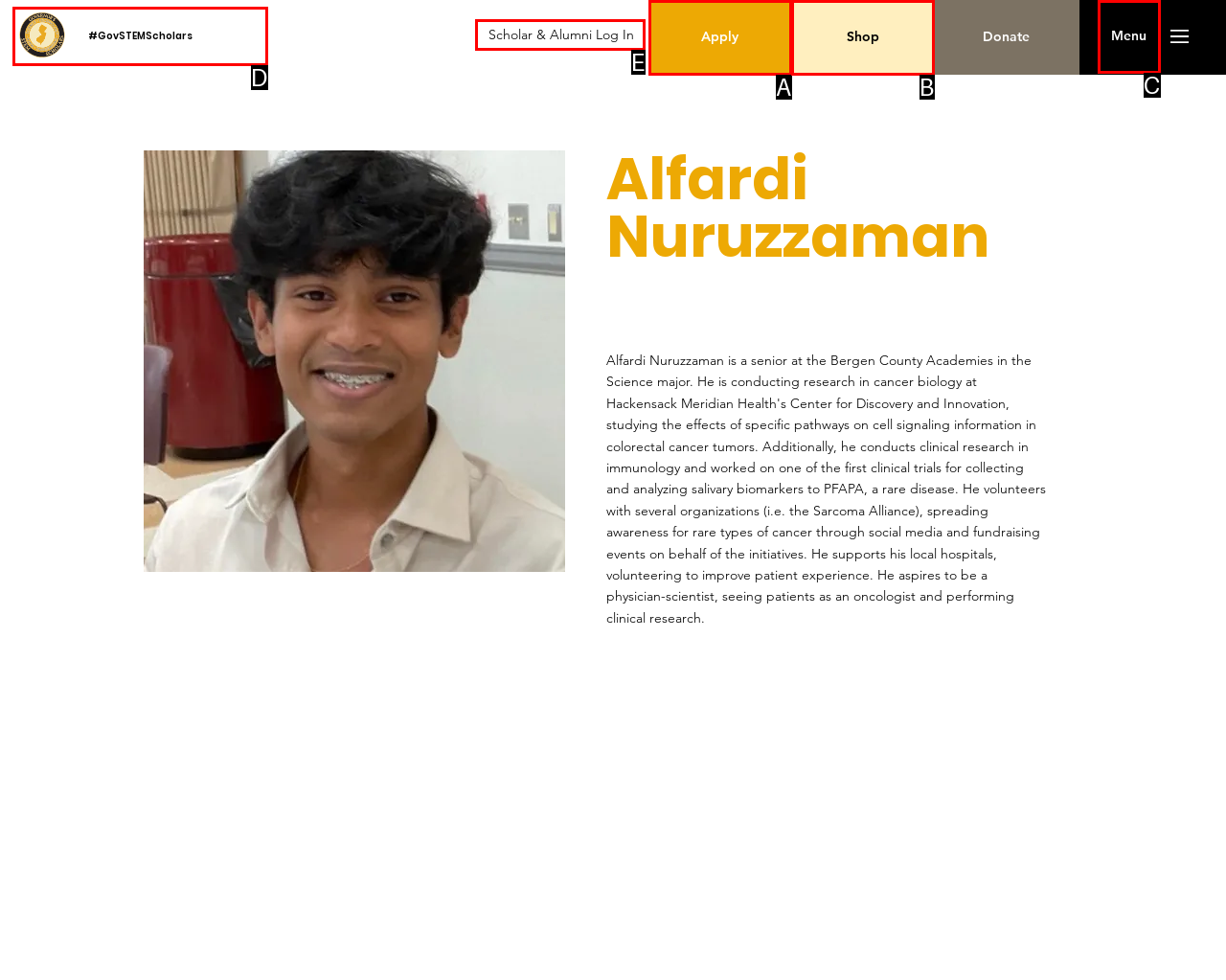Please provide the letter of the UI element that best fits the following description: Shop
Respond with the letter from the given choices only.

B